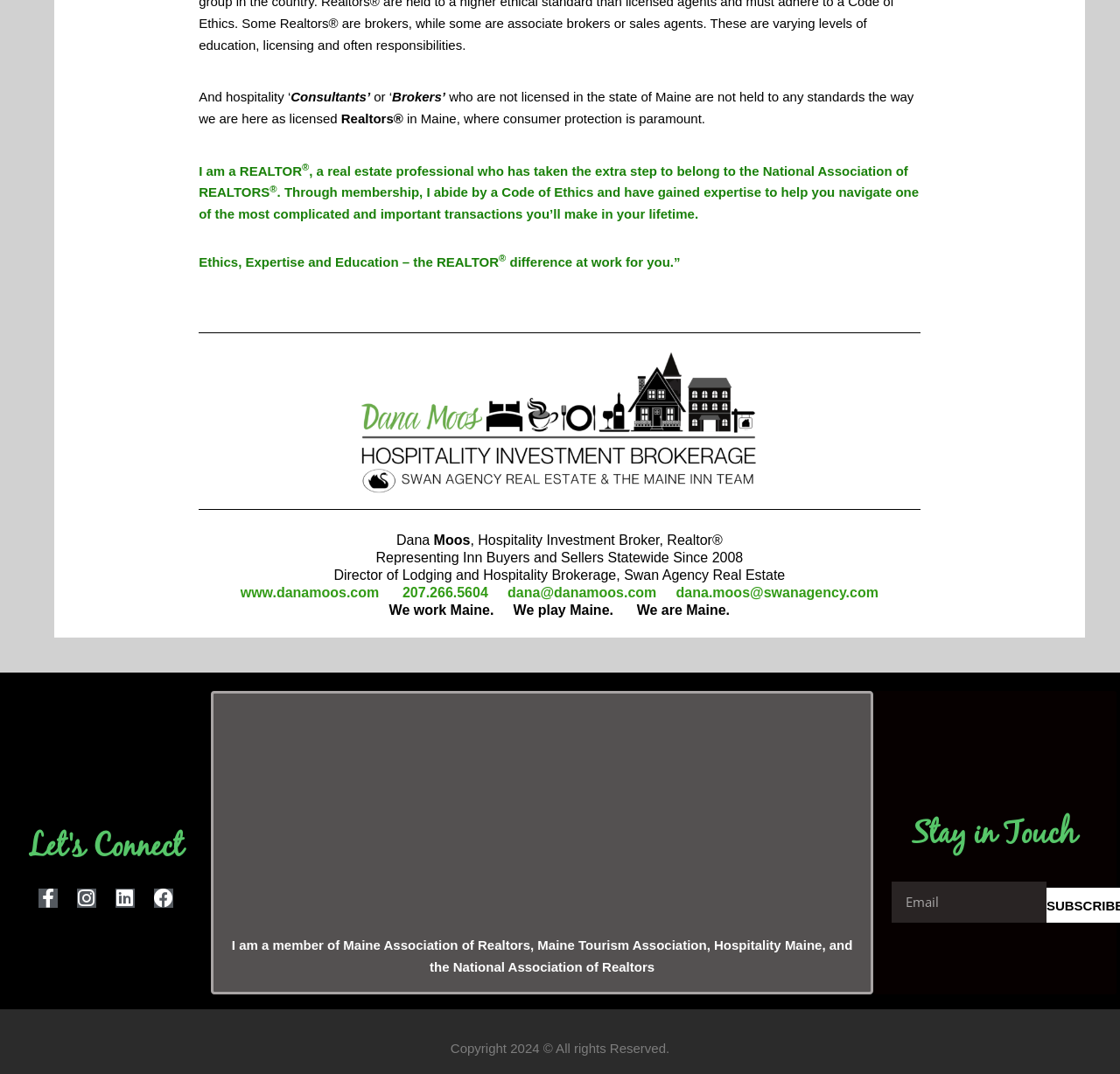Pinpoint the bounding box coordinates of the area that must be clicked to complete this instruction: "Connect with Dana Moos on Facebook".

[0.034, 0.827, 0.051, 0.845]